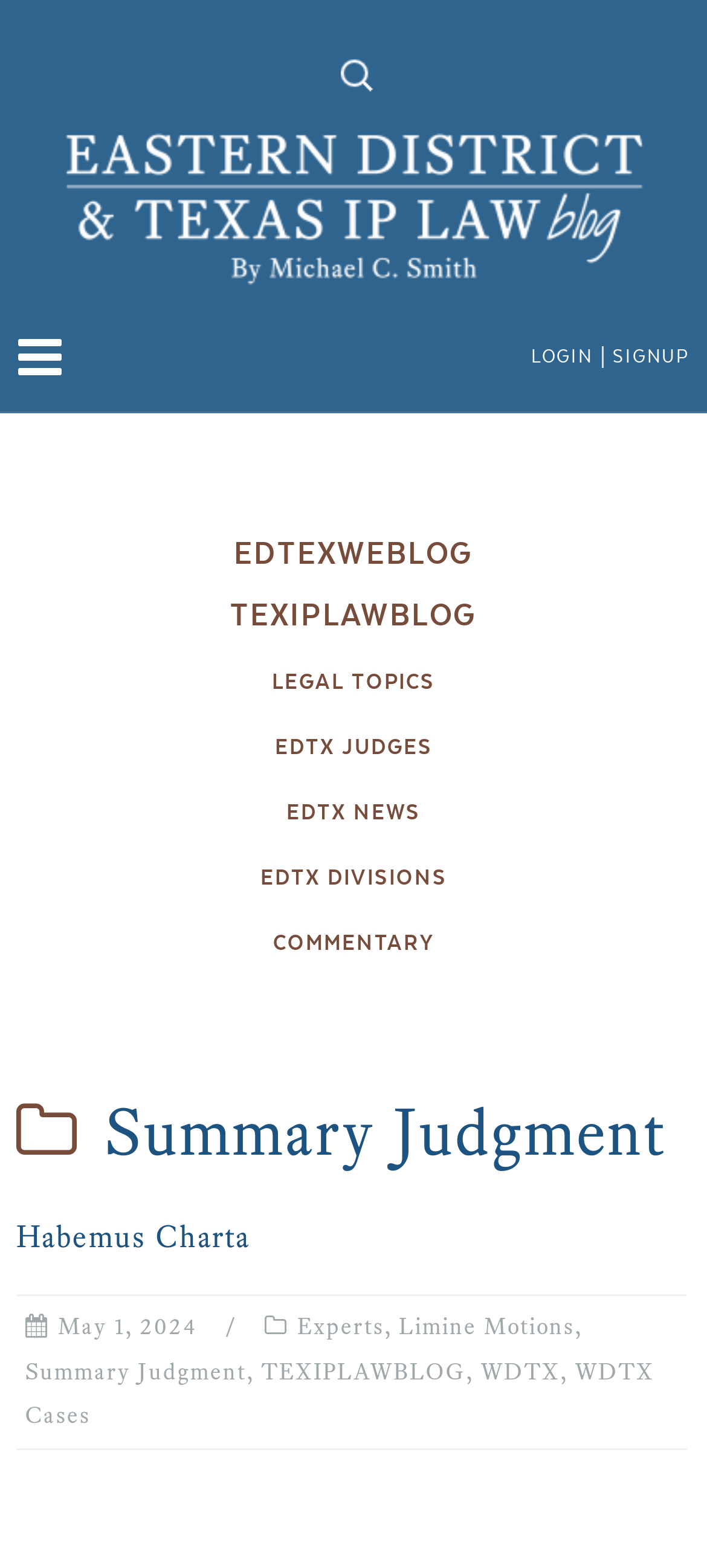Can you find the bounding box coordinates of the area I should click to execute the following instruction: "search for something"?

[0.455, 0.029, 0.545, 0.068]